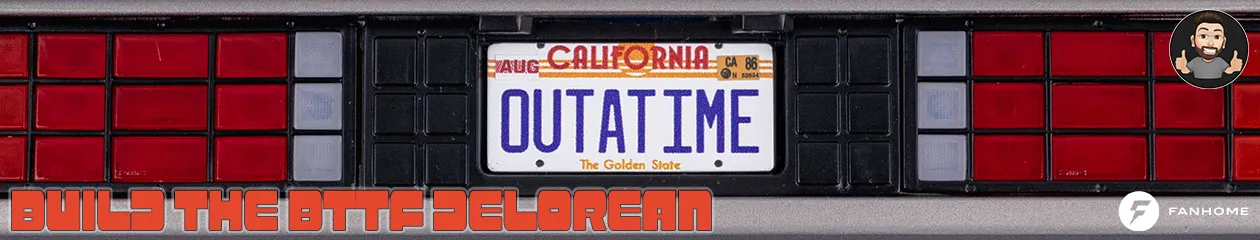What is the purpose of the bold text below the license plate?
Based on the image, give a one-word or short phrase answer.

To invite fans and builders